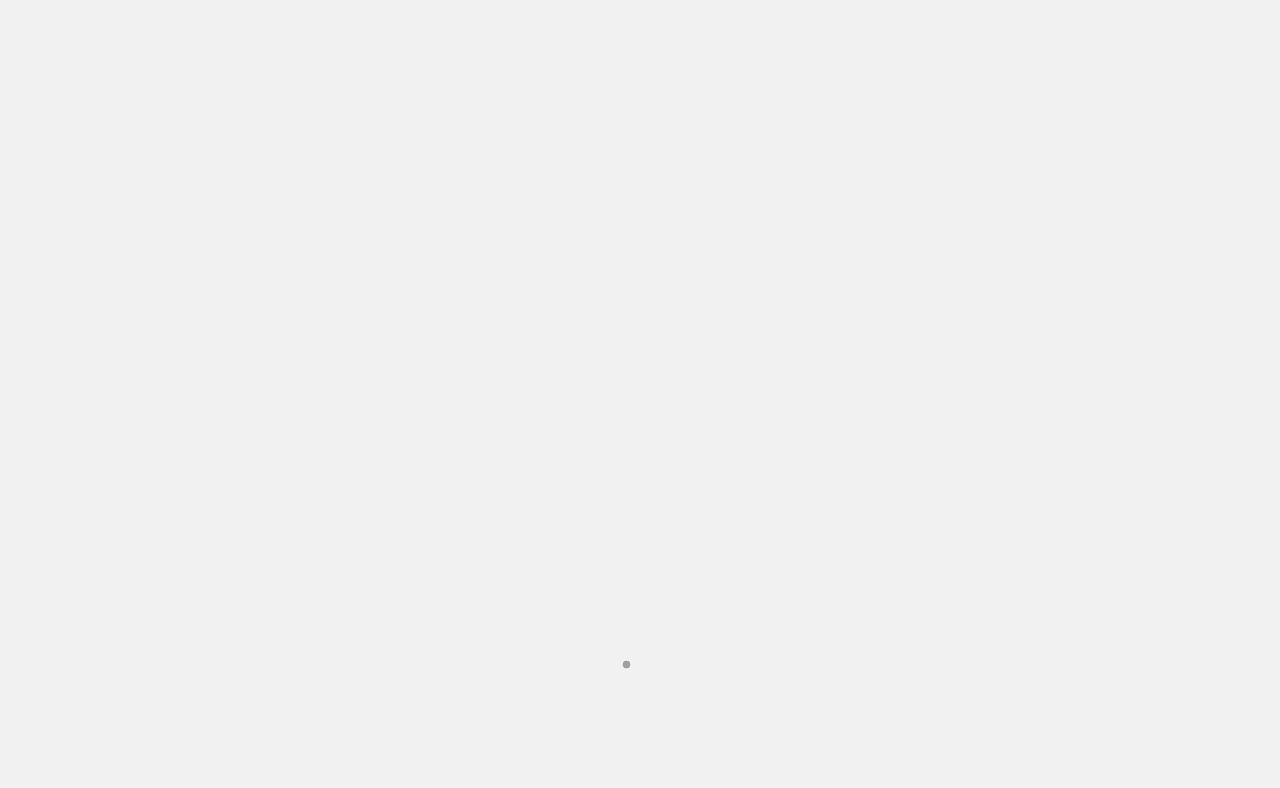Please specify the bounding box coordinates for the clickable region that will help you carry out the instruction: "Read the 'WHAT ARE MUSLIM DATING RULES?' article".

[0.055, 0.509, 0.659, 0.573]